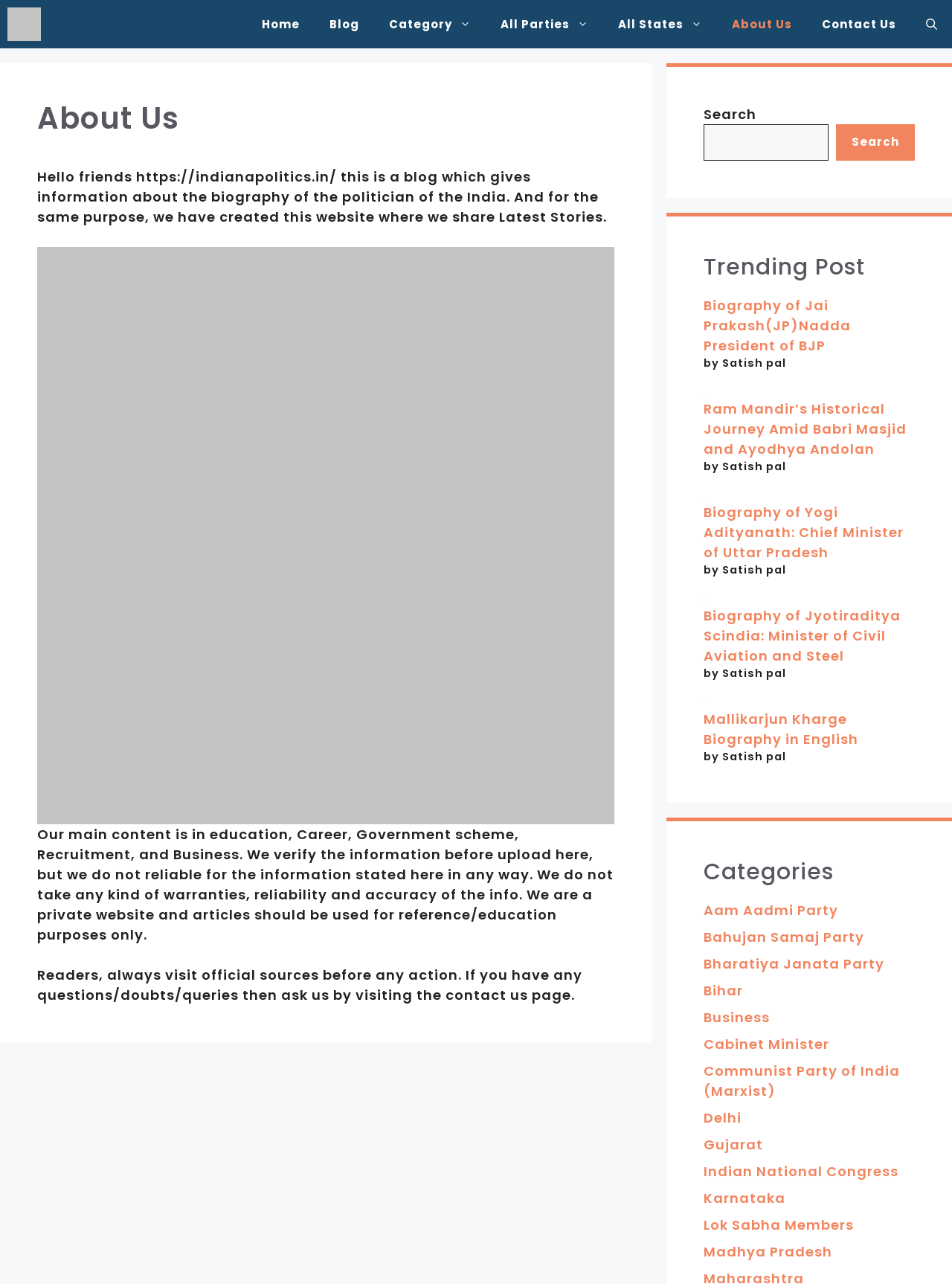Explain in detail what you observe on this webpage.

This webpage is about Indian politics, specifically a blog that provides information on the biographies of Indian politicians. At the top, there is a navigation bar with links to different sections of the website, including "Home", "Blog", "Category", "All Parties", "All States", "About Us", and "Contact Us". 

Below the navigation bar, there is a main content area that takes up most of the page. It starts with a header that says "About Us" and a brief introduction to the website's purpose. There is also an image on the right side of the introduction.

The main content area is divided into two sections. The left section contains a block of text that describes the website's content, including education, career, government schemes, recruitment, and business. It also includes a disclaimer about the accuracy of the information provided.

The right section is a sidebar that contains a search bar, a "Trending Post" section, and a "Categories" section. The "Trending Post" section displays a list of links to recent articles, each with a title and an image. The "Categories" section lists various categories, including political parties, states, and government positions.

There are a total of 9 links in the "Trending Post" section, each with a title and an image. The categories section has 14 links to different categories.